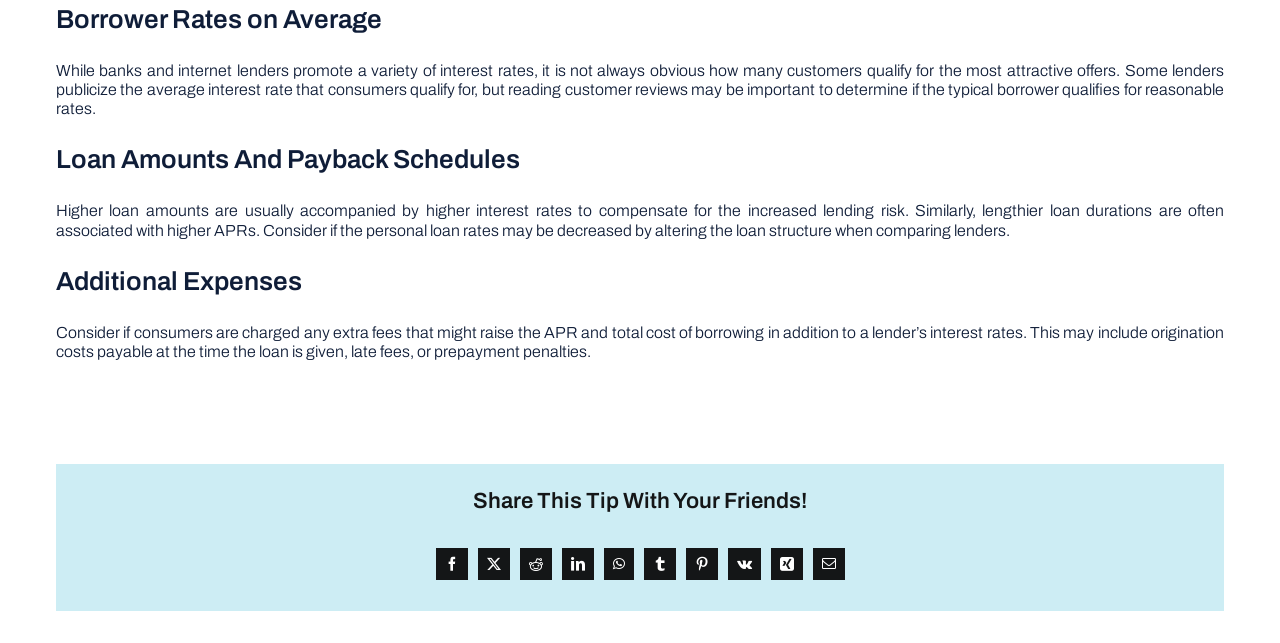Respond to the question below with a single word or phrase:
How many social media platforms are available for sharing?

9